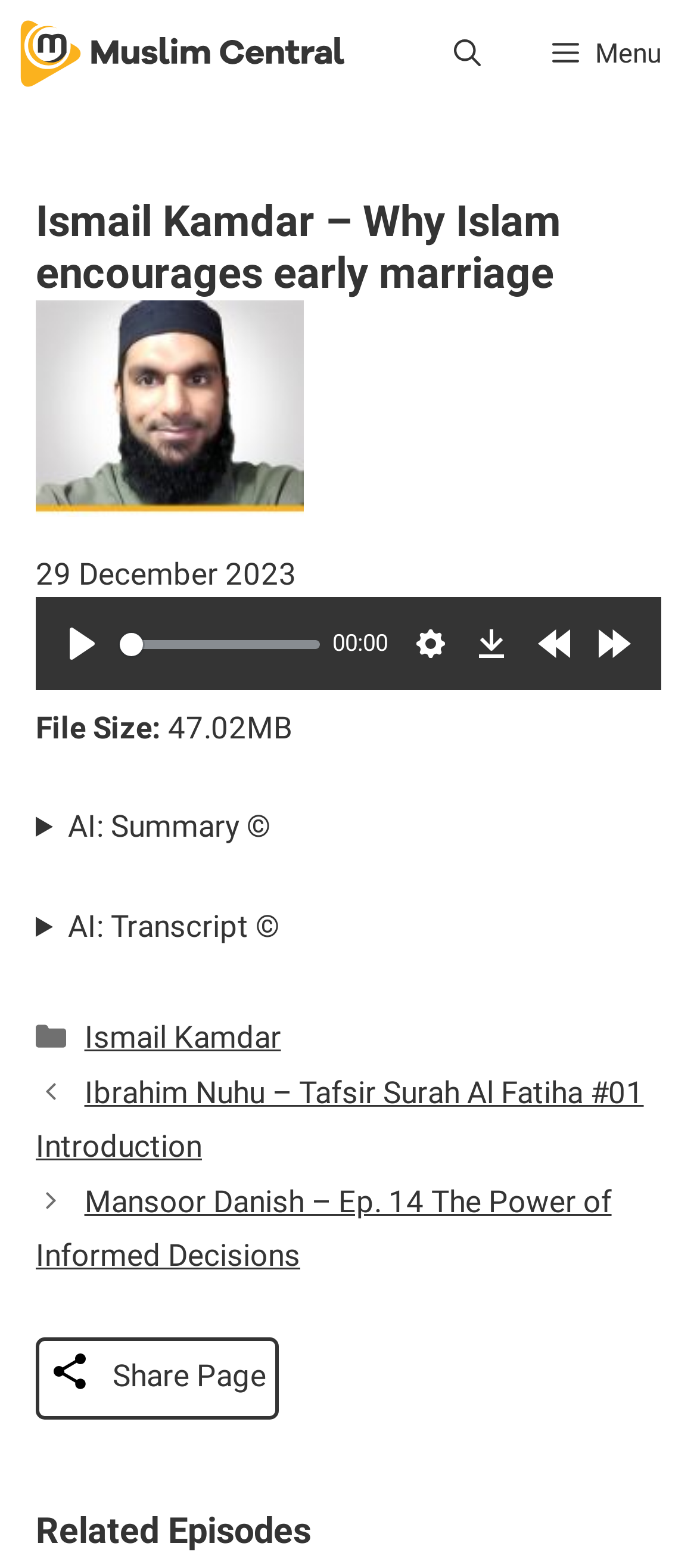What is the file size of the audio lecture?
Give a single word or phrase as your answer by examining the image.

47.02MB